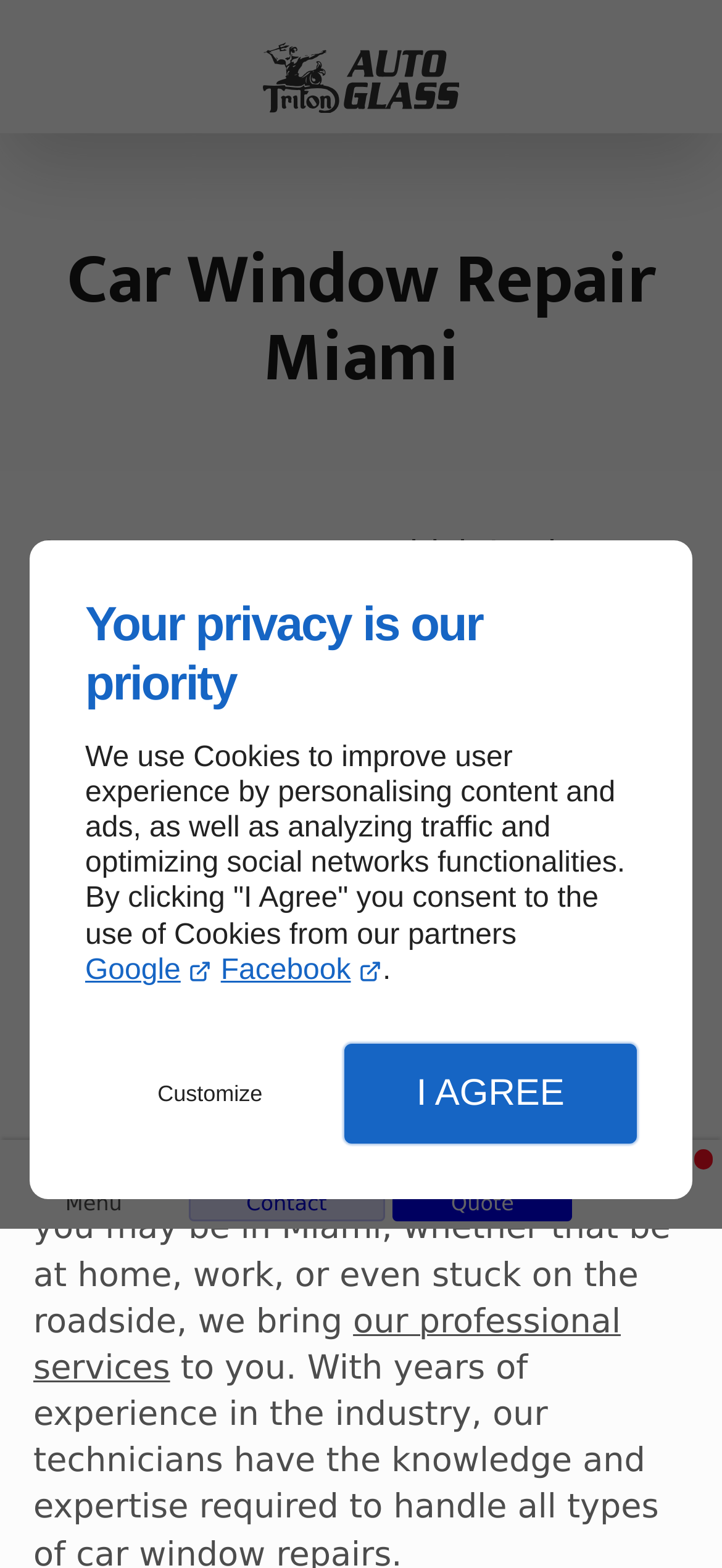Answer the question below with a single word or a brief phrase: 
What is the phone number?

305-449-9154